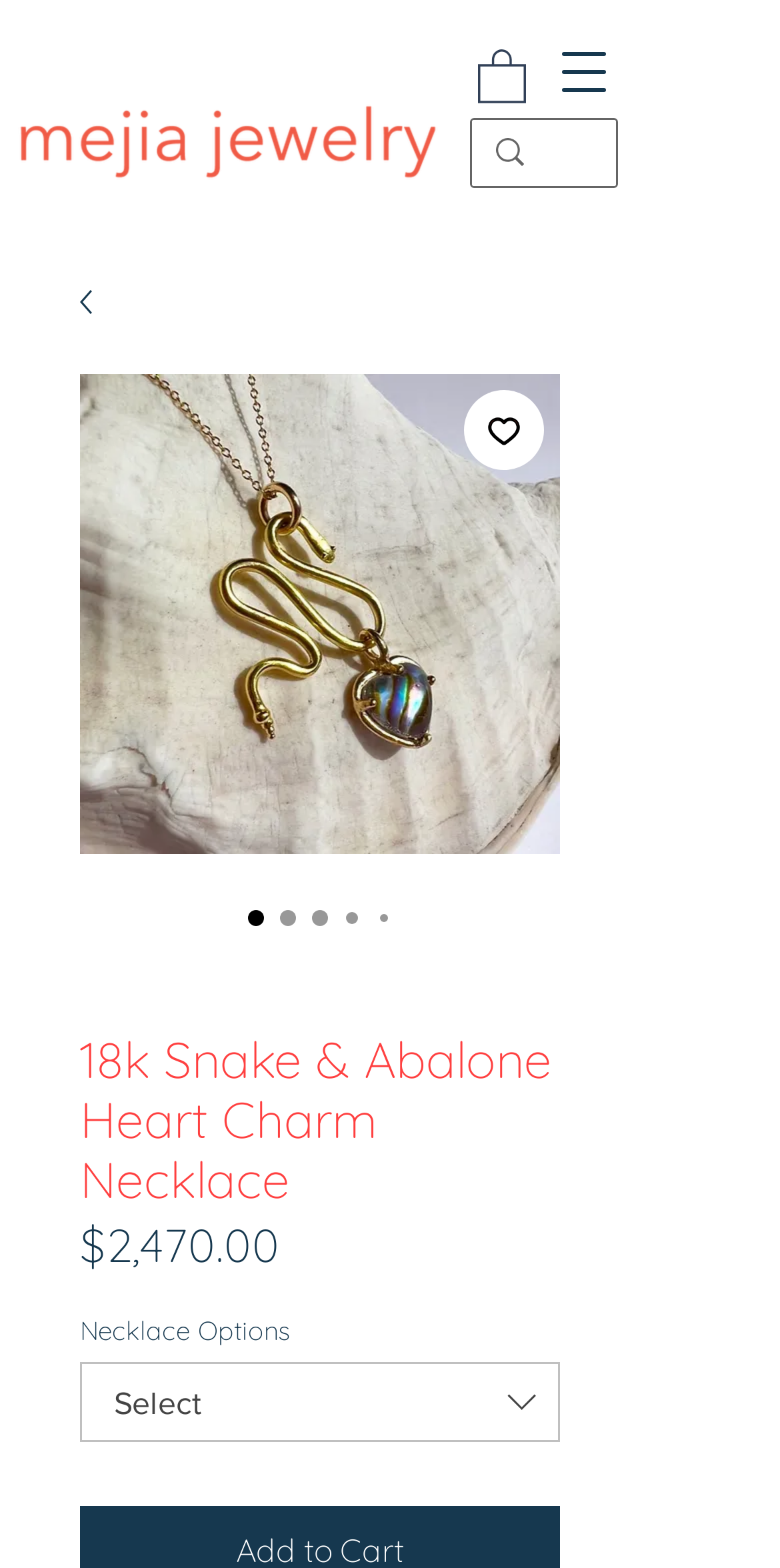Is the necklace available in different options?
Based on the image, provide your answer in one word or phrase.

Yes